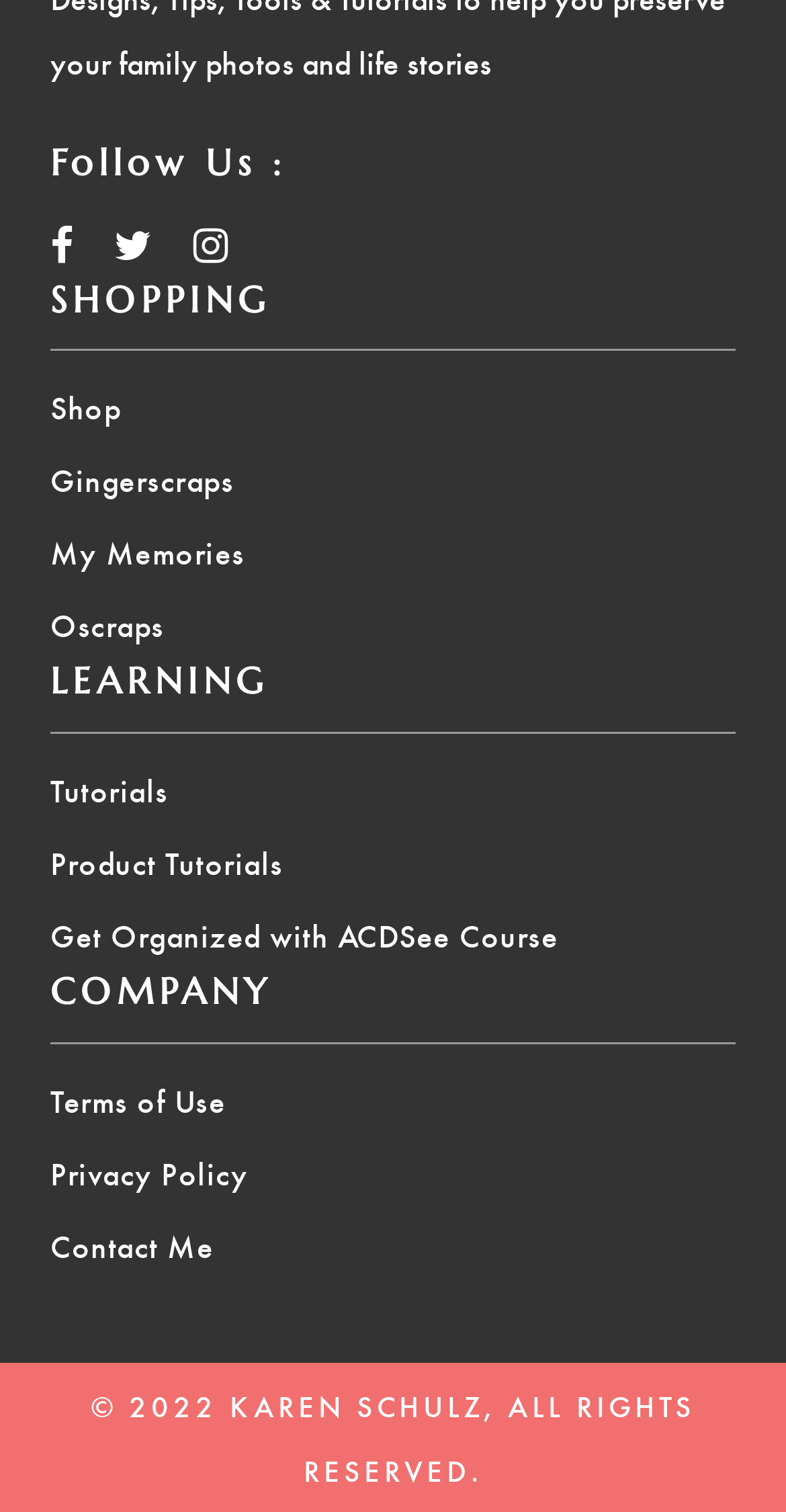Locate the UI element described by functioncentre@cit.edu.au and provide its bounding box coordinates. Use the format (top-left x, top-left y, bottom-right x, bottom-right y) with all values as floating point numbers between 0 and 1.

None